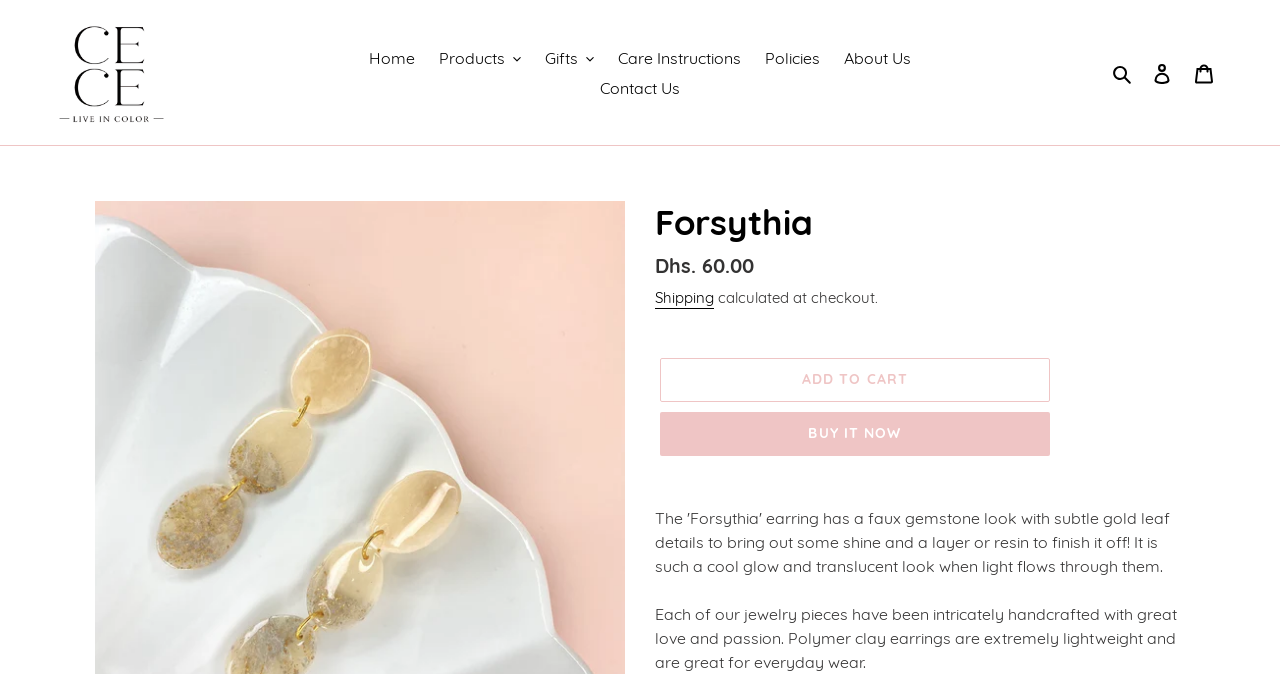Identify the bounding box coordinates for the element you need to click to achieve the following task: "Expand the 'Products' button". Provide the bounding box coordinates as four float numbers between 0 and 1, in the form [left, top, right, bottom].

[0.335, 0.063, 0.415, 0.108]